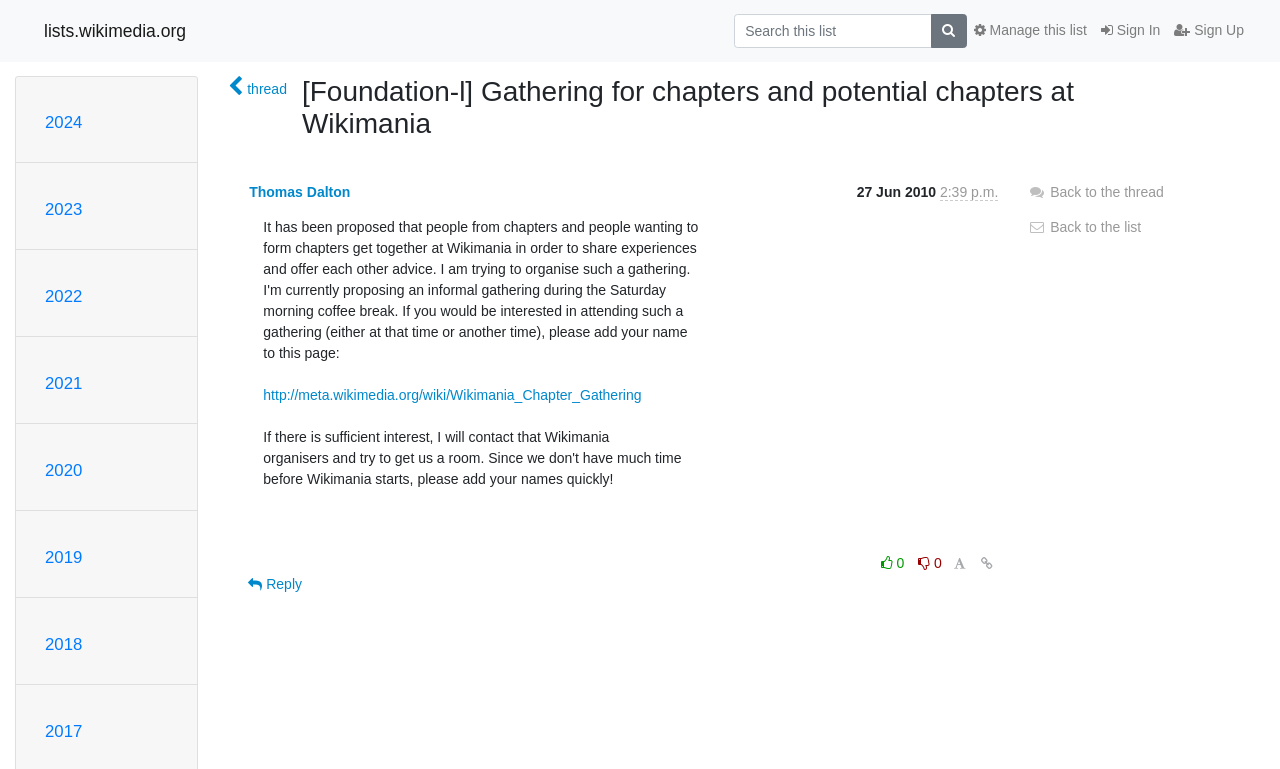Pinpoint the bounding box coordinates of the element you need to click to execute the following instruction: "Reply". The bounding box should be represented by four float numbers between 0 and 1, in the format [left, top, right, bottom].

[0.186, 0.735, 0.244, 0.782]